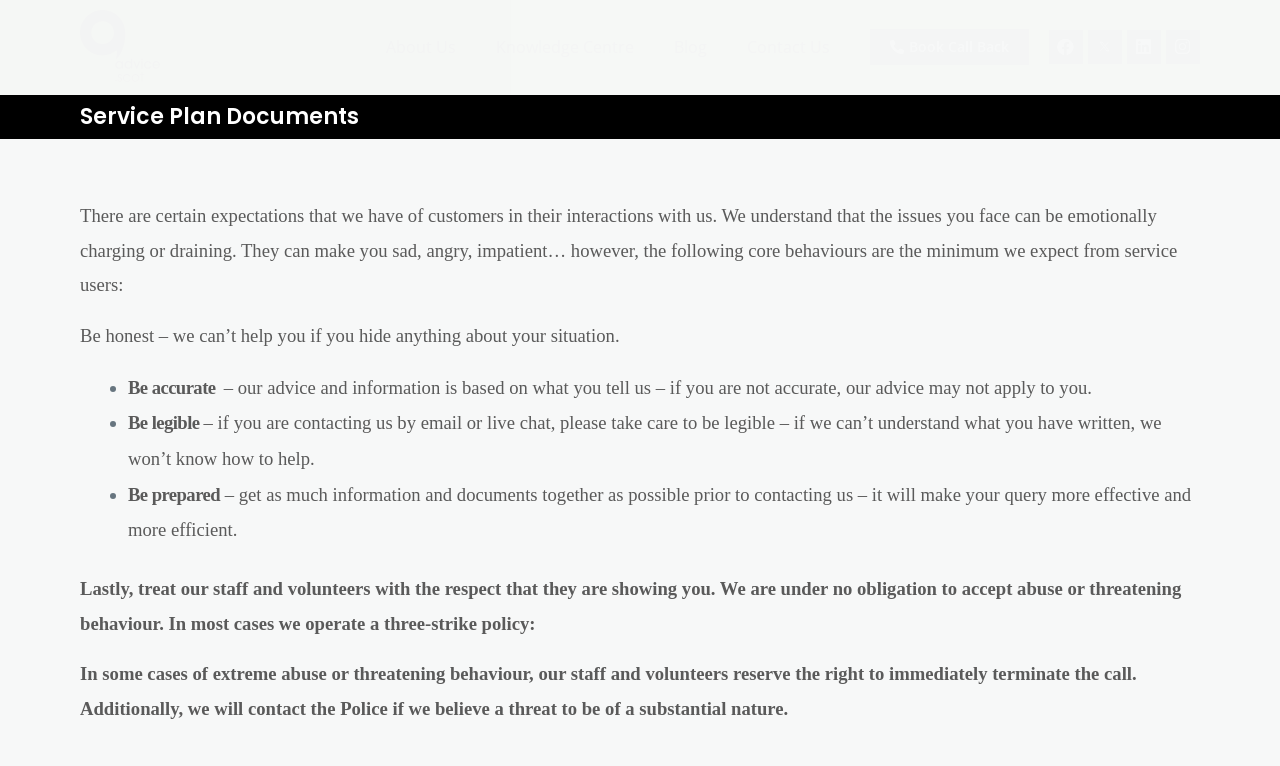Find and extract the text of the primary heading on the webpage.

Service Plan Documents